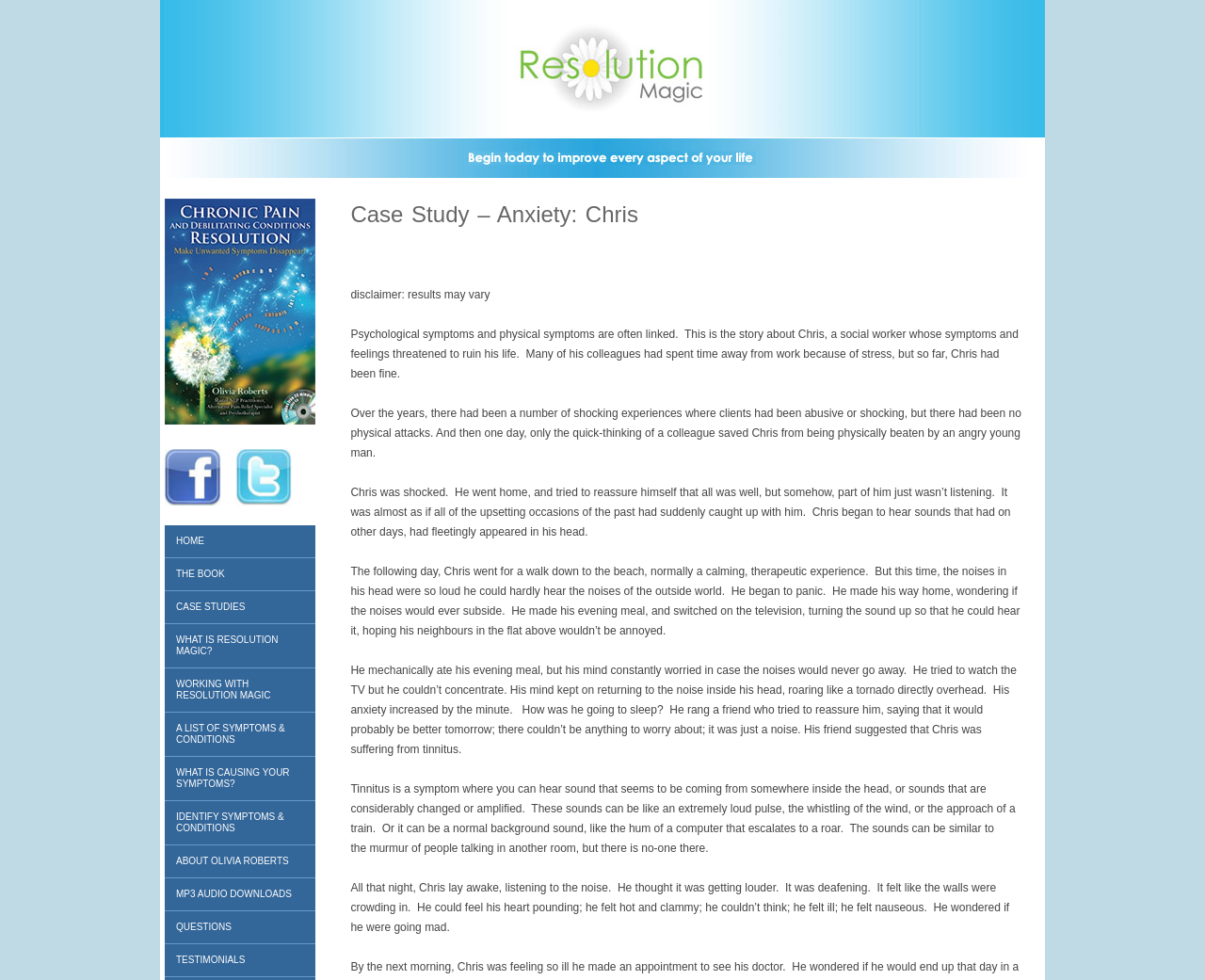Give a one-word or short phrase answer to the question: 
What is the name of the person in the case study?

Chris